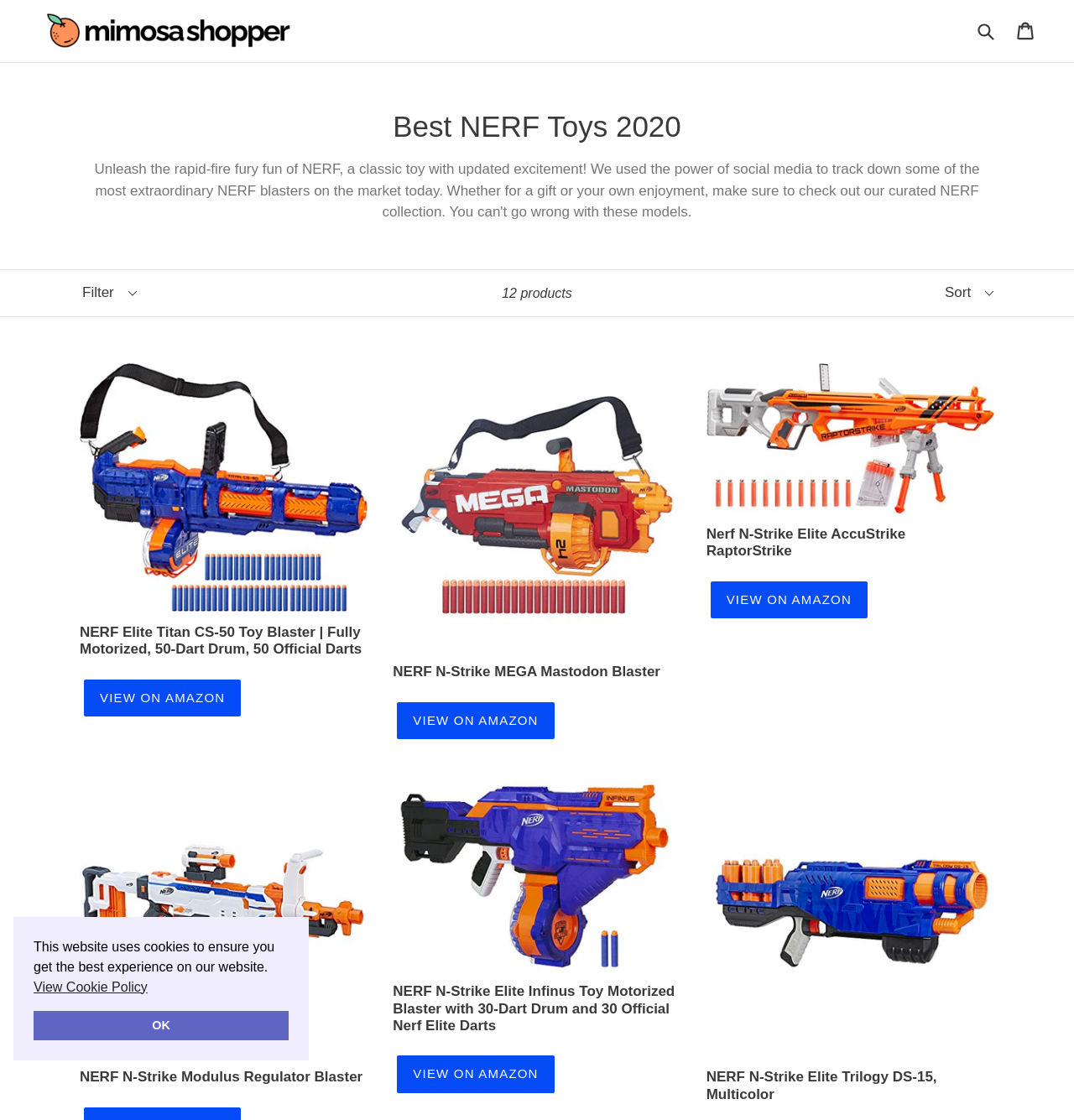Where can I view more information about the products?
Using the image as a reference, deliver a detailed and thorough answer to the question.

I noticed that each product has a 'VIEW ON AMAZON' button, which suggests that I can view more information about the products on Amazon.